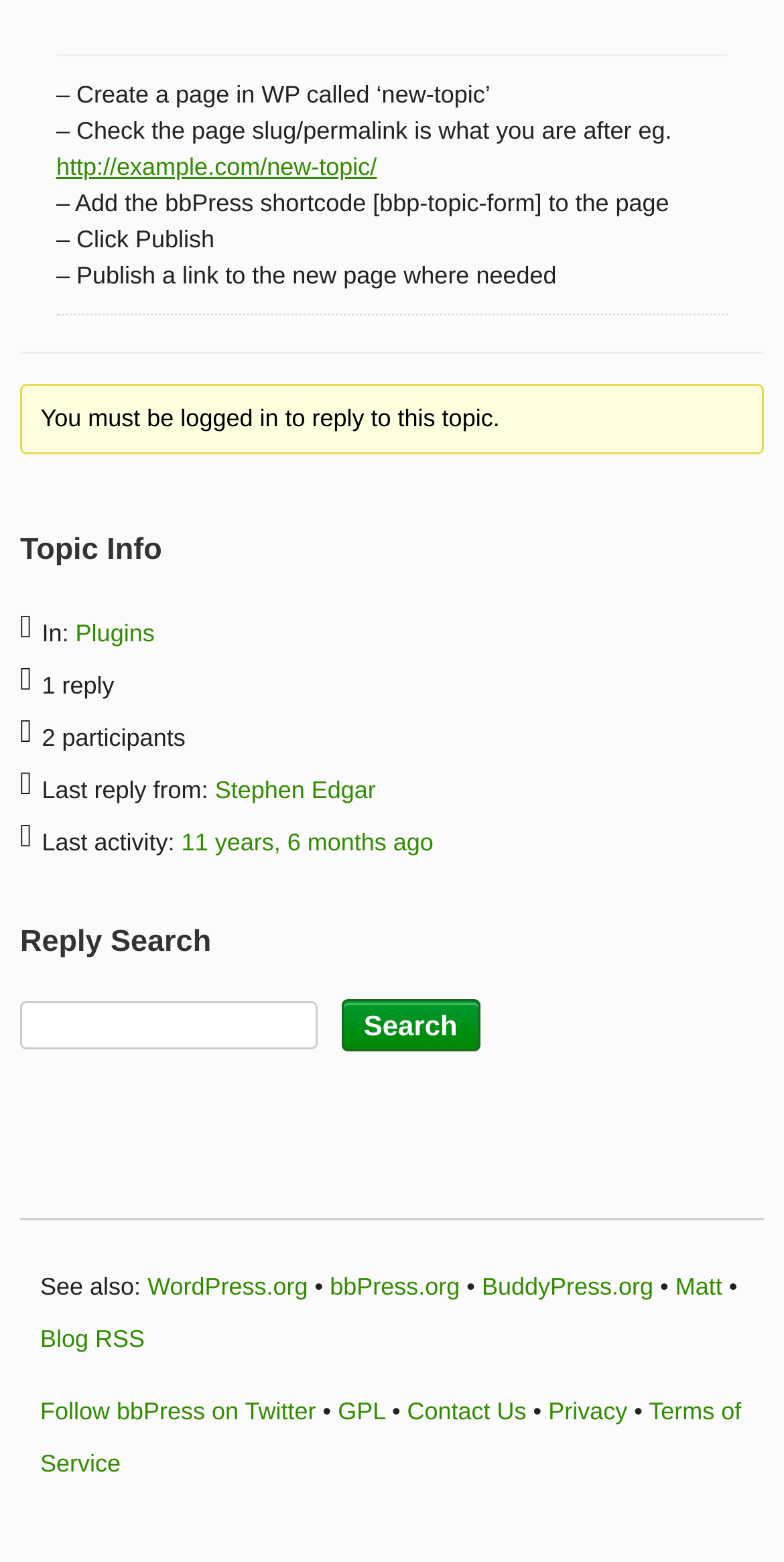What is the last reply from?
Analyze the image and deliver a detailed answer to the question.

The topic info section contains information about the topic, including the last reply from, which is 'Stephen Edgar', as indicated by the link 'Stephen Edgar'.